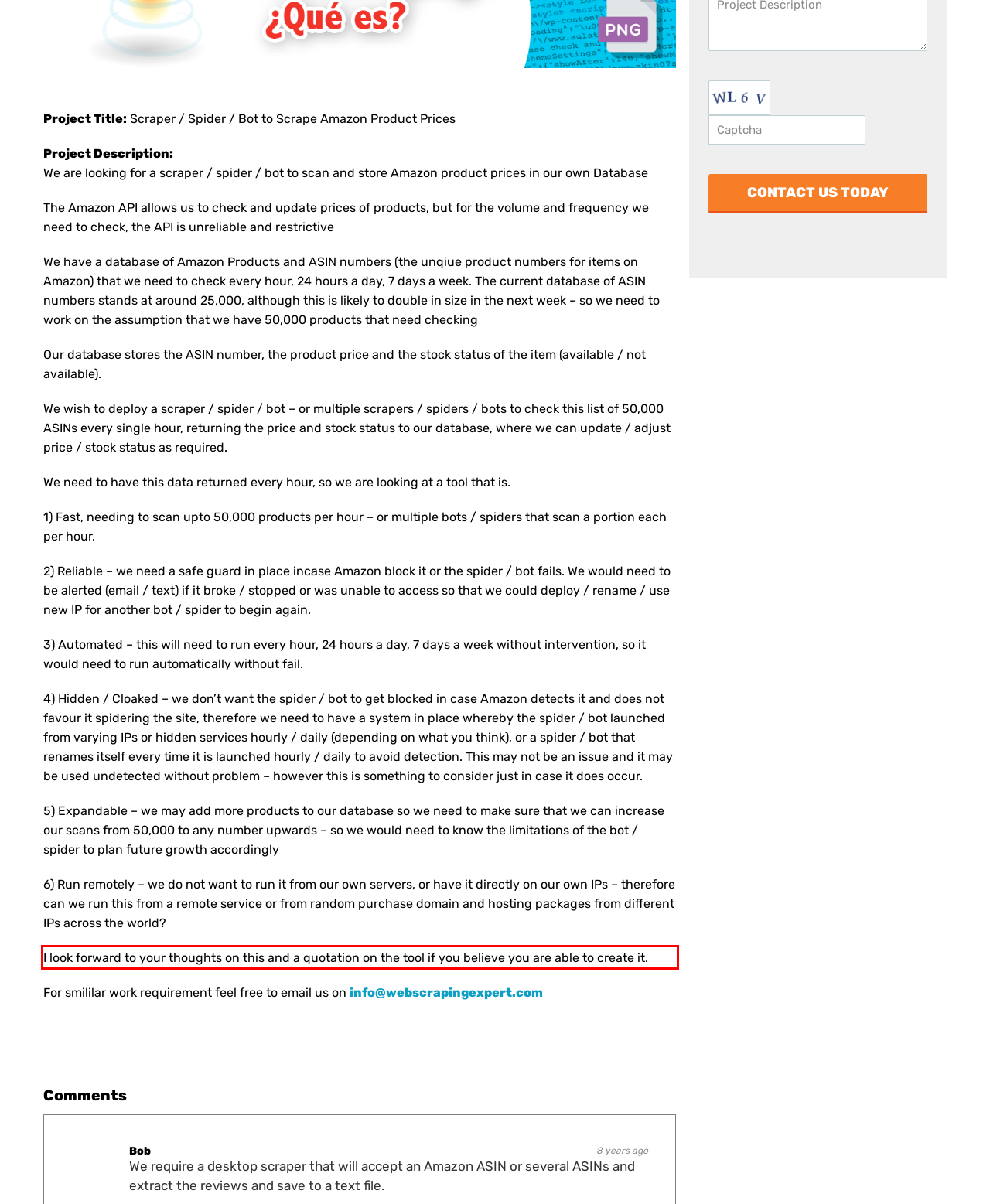Please identify and extract the text from the UI element that is surrounded by a red bounding box in the provided webpage screenshot.

I look forward to your thoughts on this and a quotation on the tool if you believe you are able to create it.